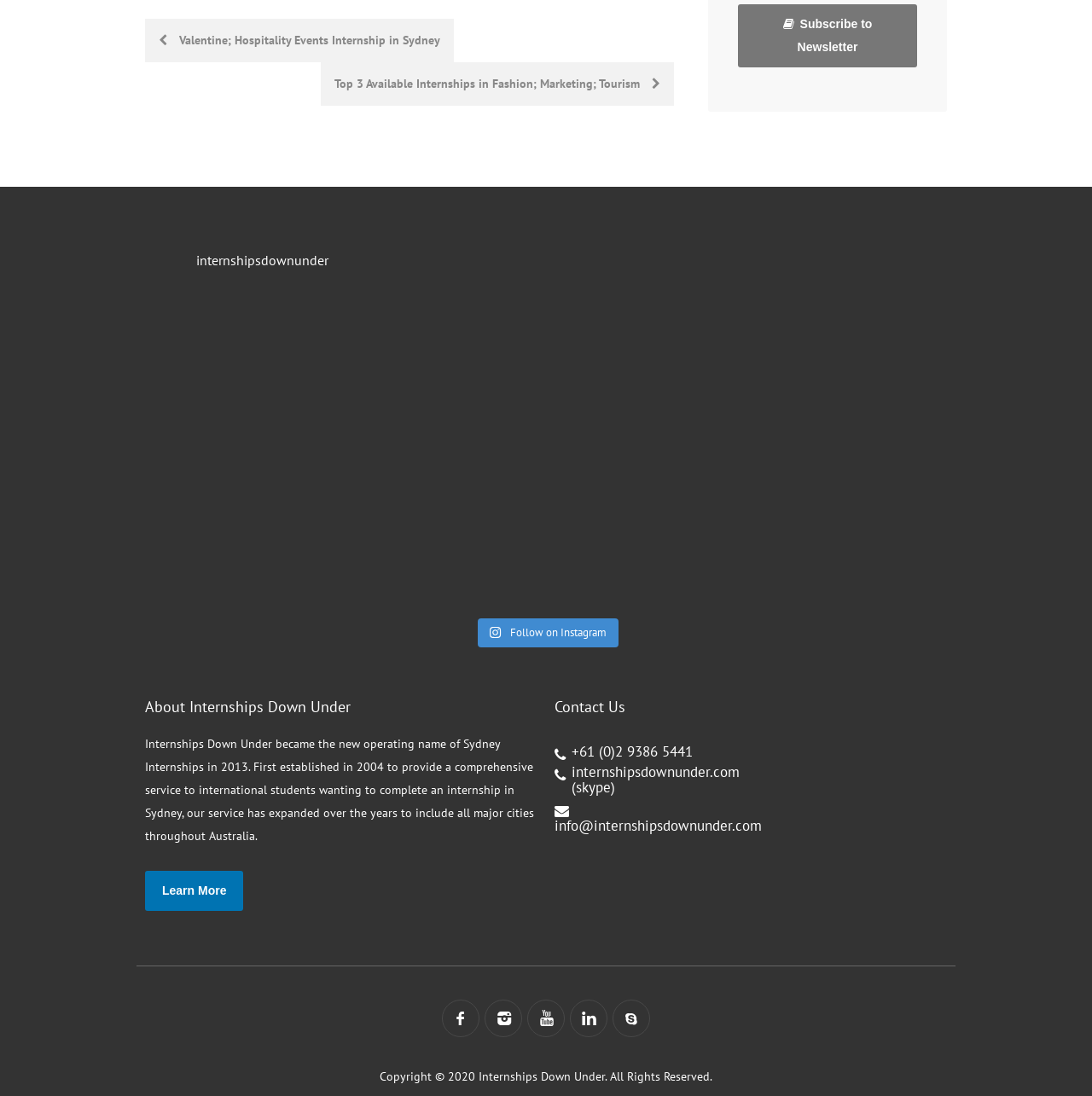Extract the bounding box coordinates for the described element: "Learn More". The coordinates should be represented as four float numbers between 0 and 1: [left, top, right, bottom].

[0.133, 0.794, 0.223, 0.831]